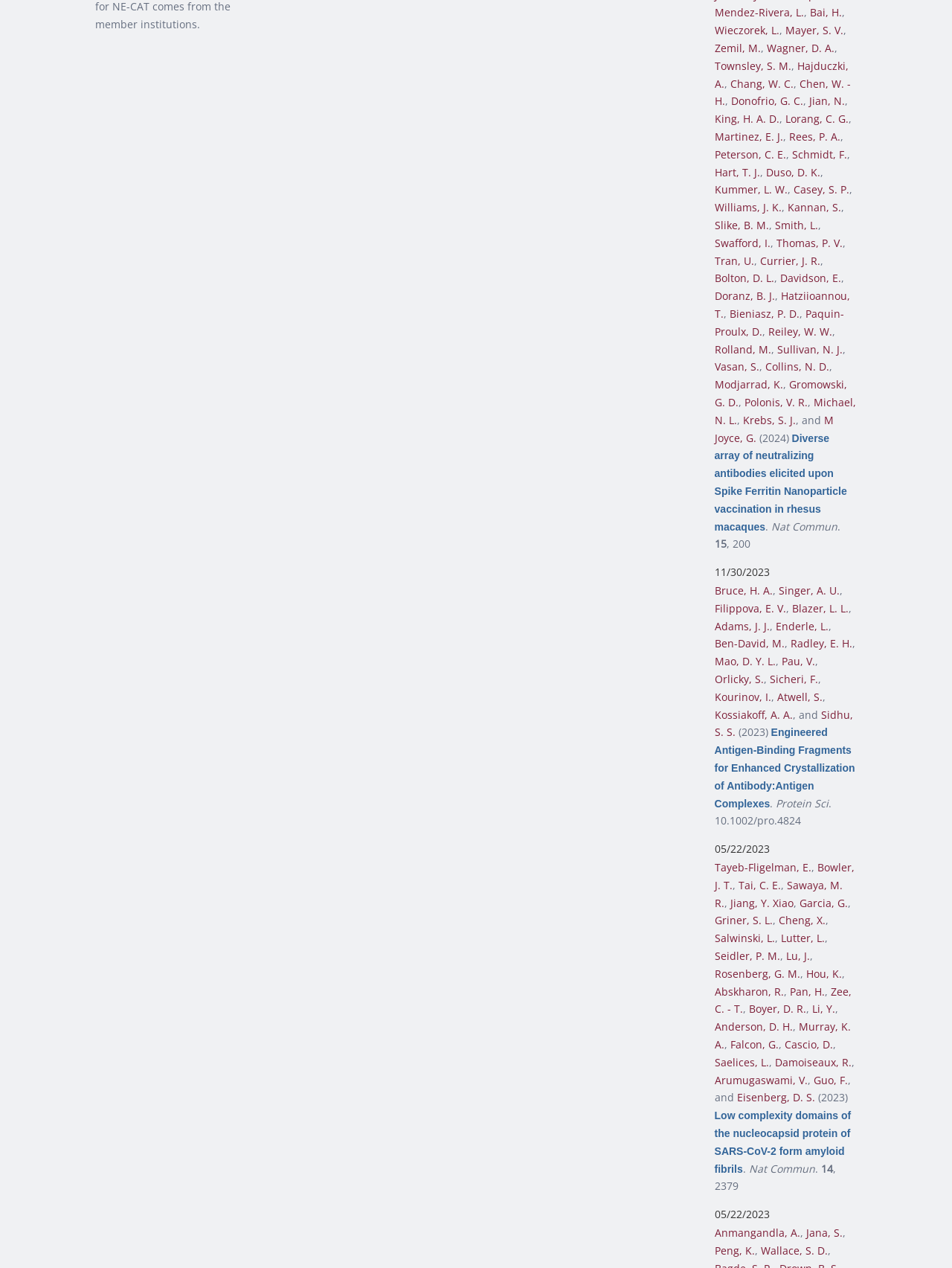Can you show the bounding box coordinates of the region to click on to complete the task described in the instruction: "Click on the link 'Tayeb-Fligelman, E.'"?

[0.75, 0.678, 0.852, 0.69]